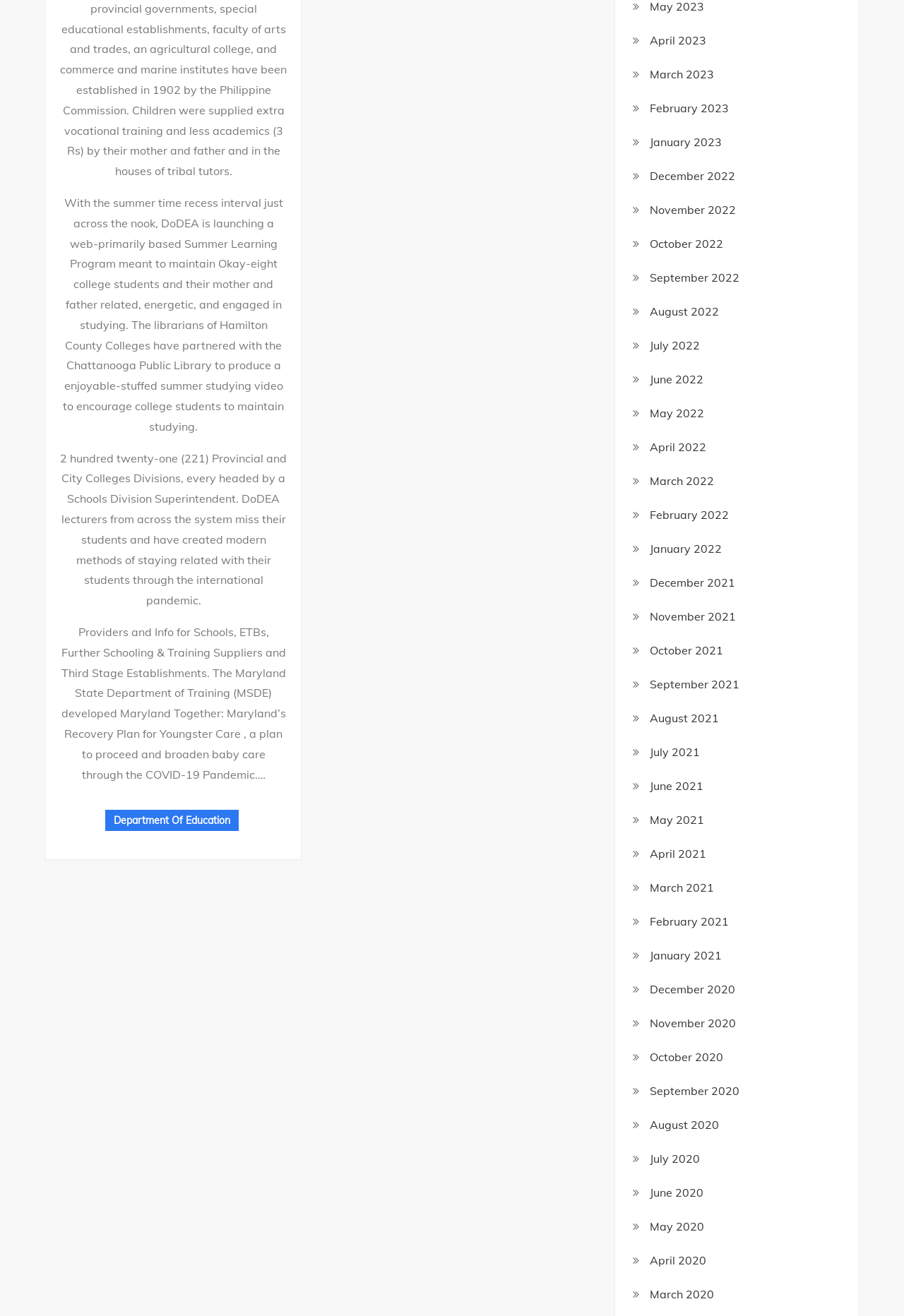What is the purpose of the Maryland State Department of Education plan?
By examining the image, provide a one-word or phrase answer.

Child care